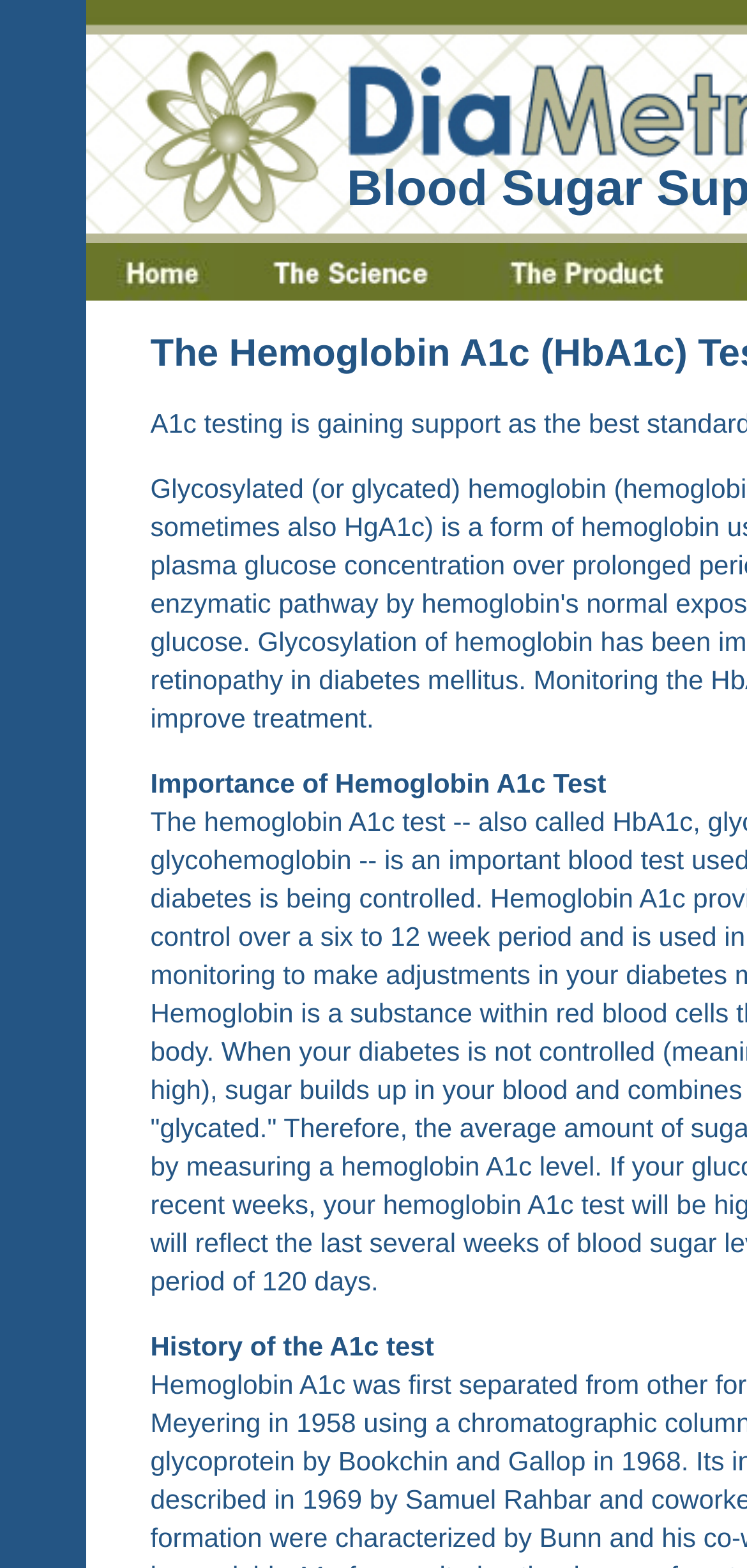Give an in-depth explanation of the webpage layout and content.

The webpage is about Diametrix blood sugar support, specifically focusing on Hemoglobin A1c Test for Diabetes. At the top, there are three links: "Home", "The Science", and "The Product", each accompanied by an image. These links are positioned horizontally, with "Home" on the left, "The Science" in the middle, and "The Product" on the right. 

Below these links, there is a section with a heading "History of the A1c test". This section is located roughly in the middle of the page, slightly above the middle point.